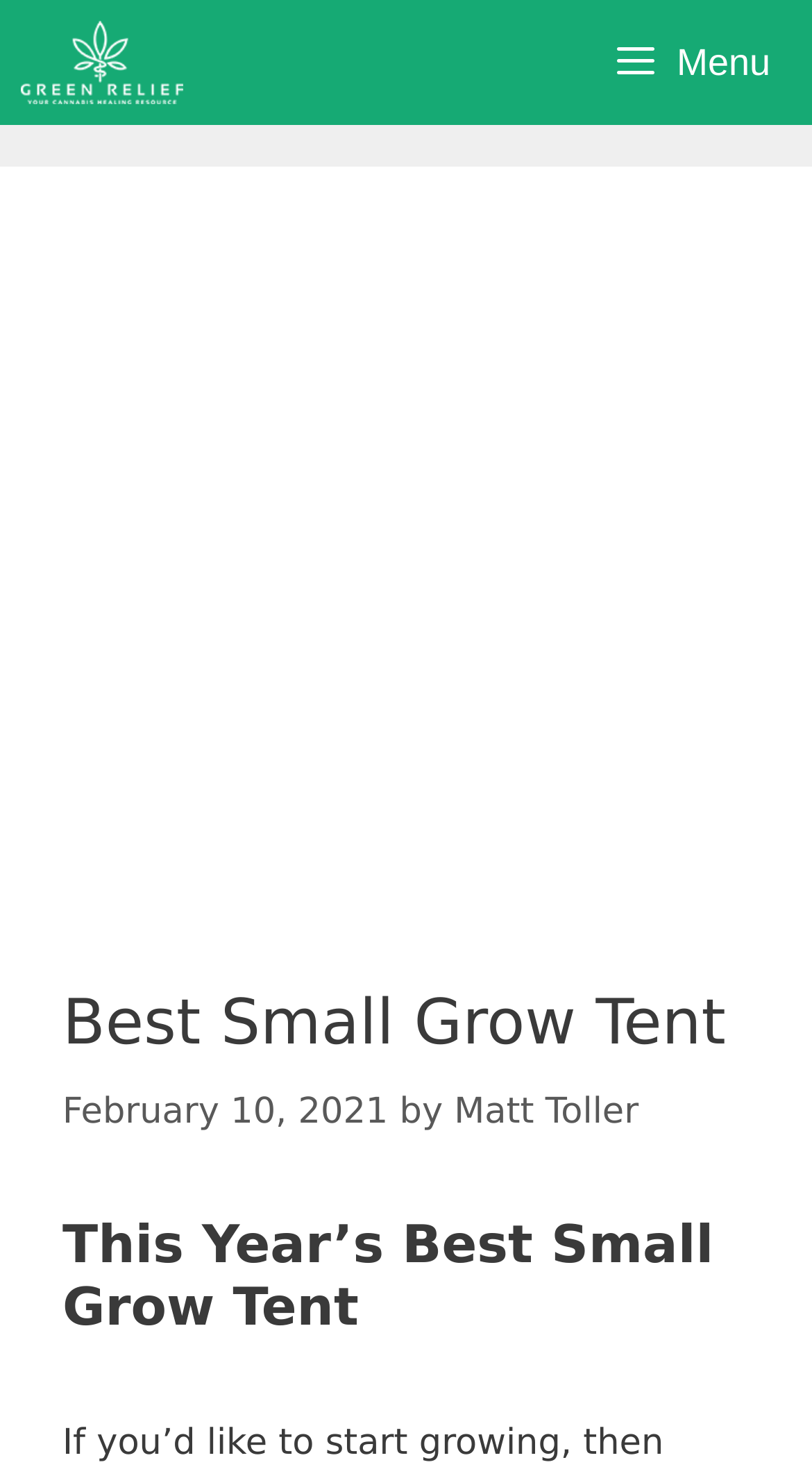Carefully observe the image and respond to the question with a detailed answer:
How many authors are mentioned on this webpage?

I found the author's name 'Matt Toller' mentioned in the webpage, so there is only one author mentioned.